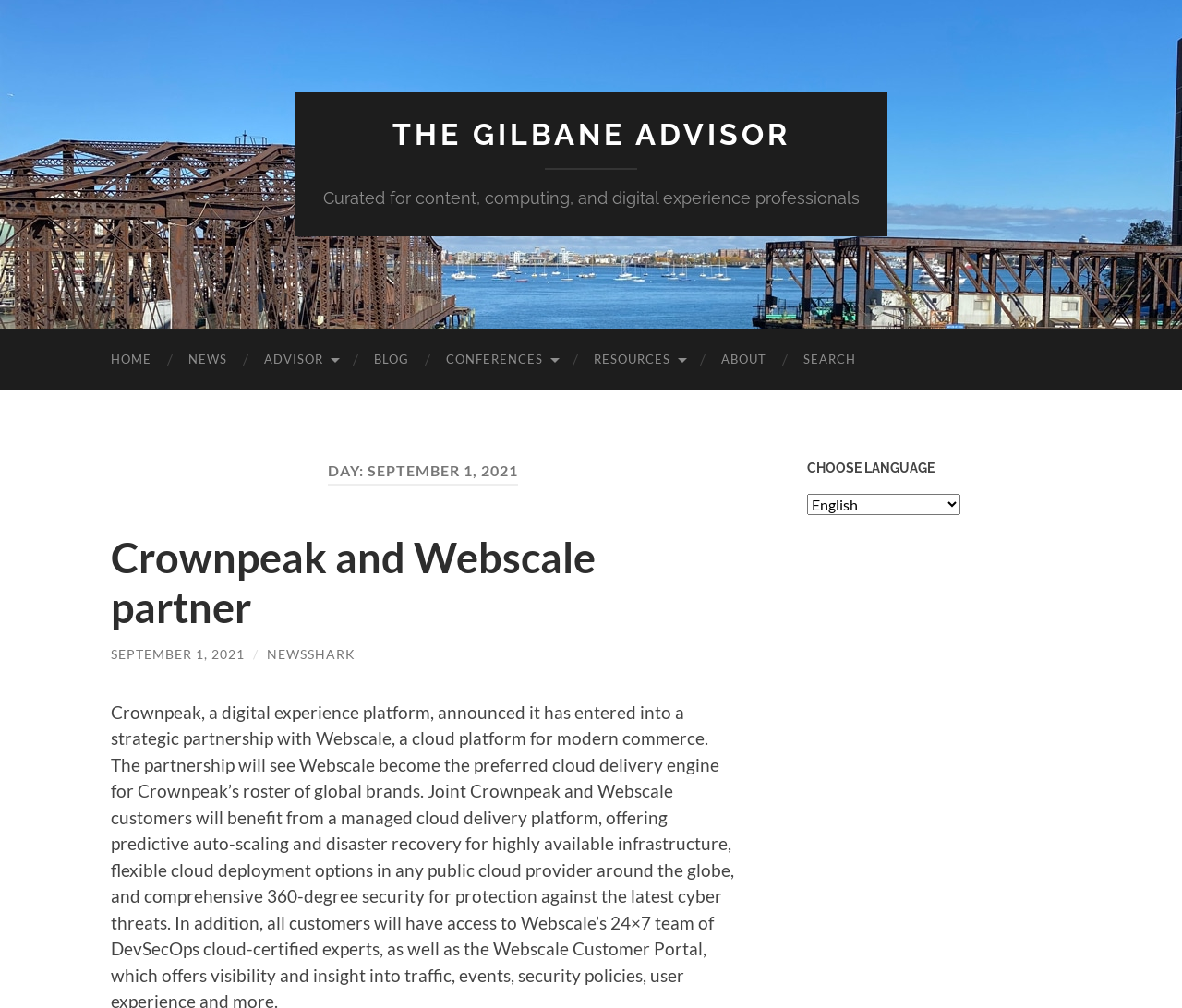Using the provided element description: "Crownpeak and Webscale partner", determine the bounding box coordinates of the corresponding UI element in the screenshot.

[0.094, 0.529, 0.504, 0.627]